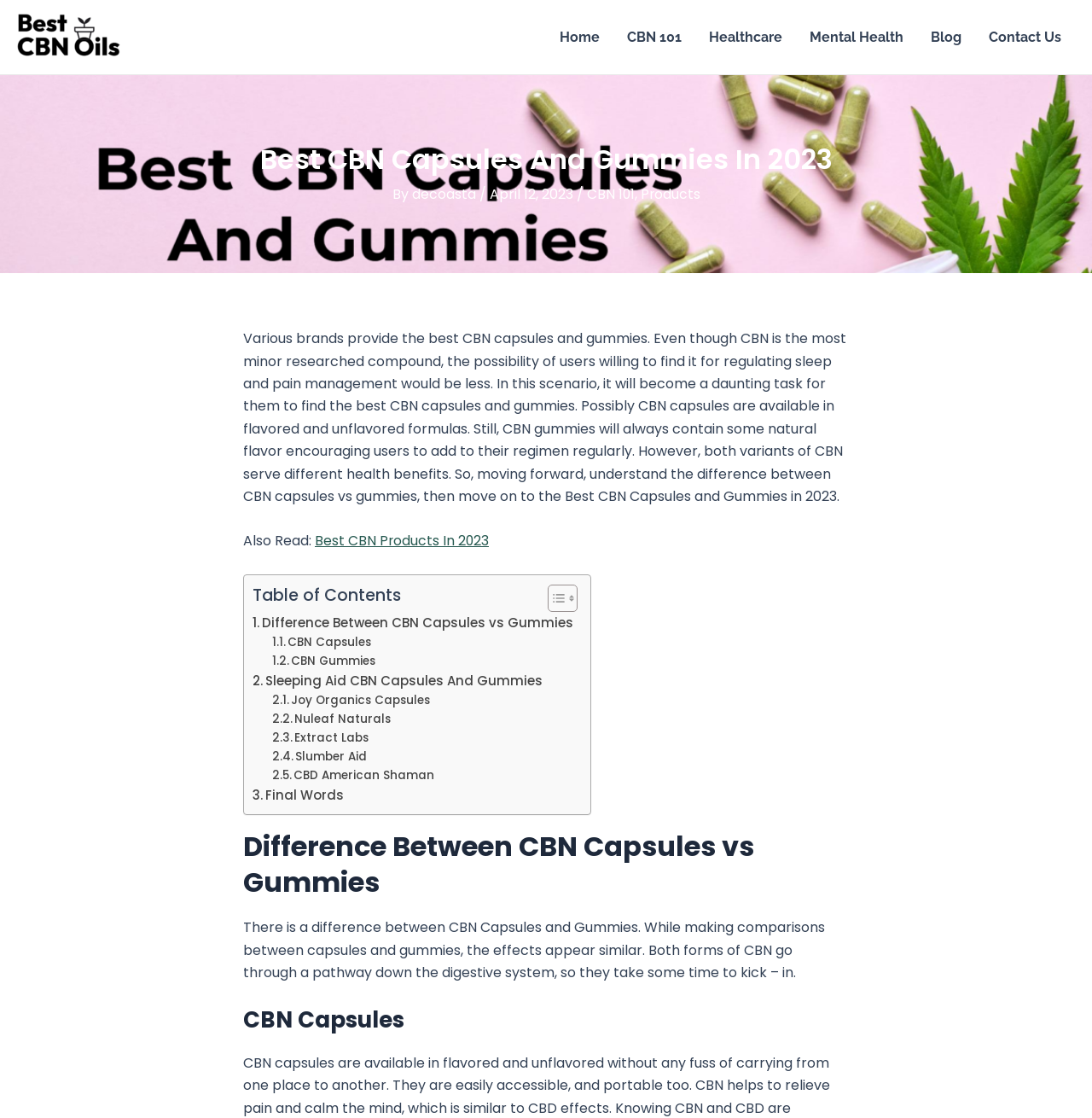Identify the bounding box coordinates of the region that should be clicked to execute the following instruction: "Read the article about 'Best CBN Products In 2023'".

[0.288, 0.474, 0.449, 0.492]